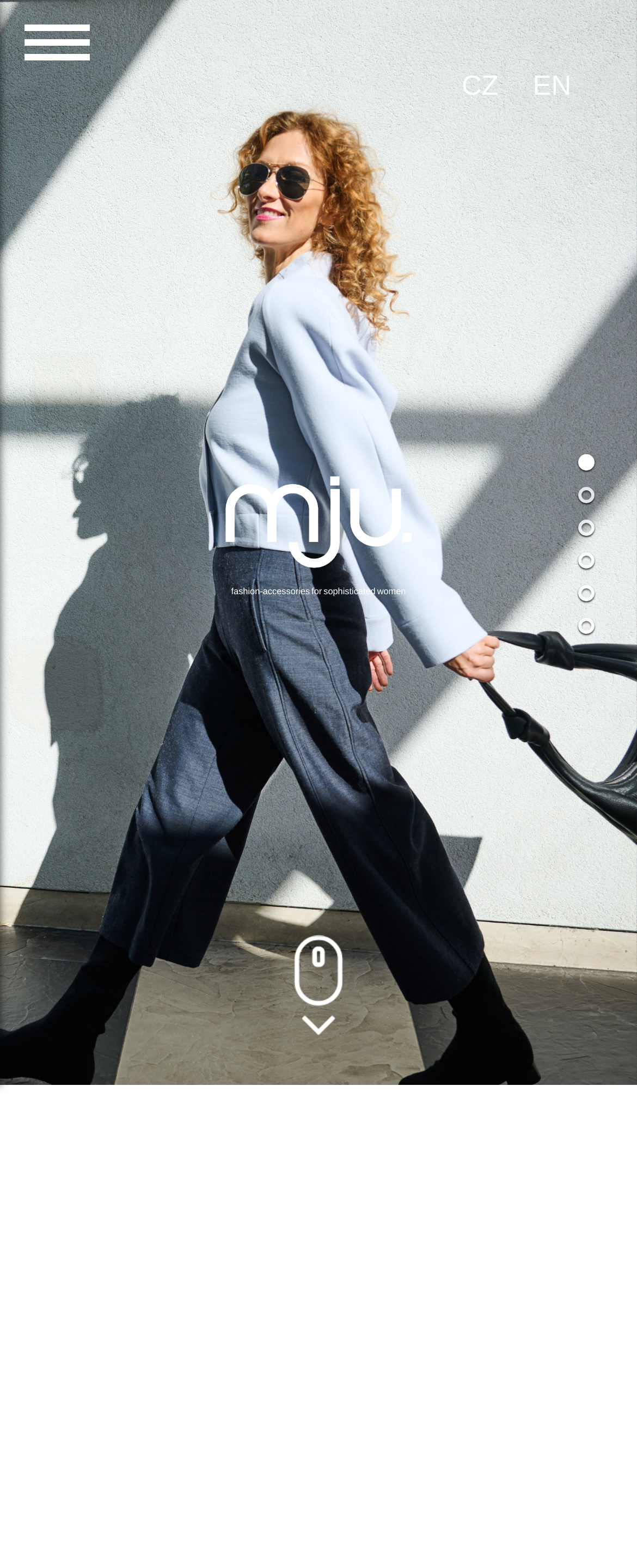Construct a thorough caption encompassing all aspects of the webpage.

The webpage is a home page that appears to be related to fashion accessories for women. At the top left corner, there are two links with no text. Below them, there is a layout table that spans the entire width of the page. Within this table, there are two language selection links, "CZ" and "EN", positioned at the top right corner.

In the middle of the page, there is a section with a heading and an image on either side. The heading is not explicitly stated, but it is accompanied by an image. Below this section, there is a static text that reads "fashion-accessories for sophisticated women". This text is positioned between the two images.

Further down, there is another section with a similar structure, featuring a heading and an image on either side. Again, the heading is not explicitly stated, but it is accompanied by an image.

On the right side of the page, there is a column of seven links with no text, stacked vertically. These links are positioned near the top right corner of the page.

Additionally, there is an image with the description "mouse scroll" located near the bottom of the page, accompanied by a link with the same description.